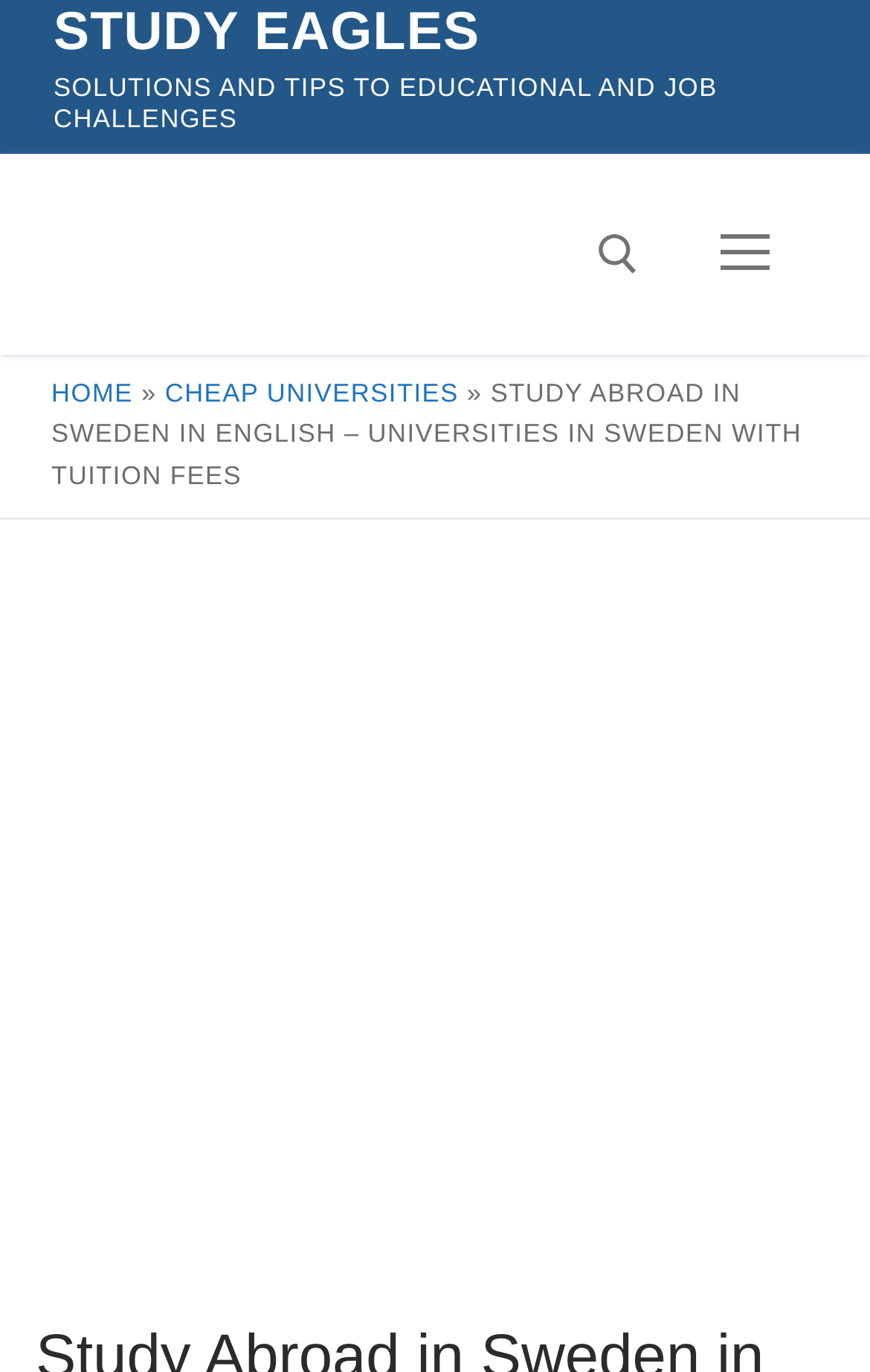Give a short answer using one word or phrase for the question:
Is there a search function on the website?

Yes